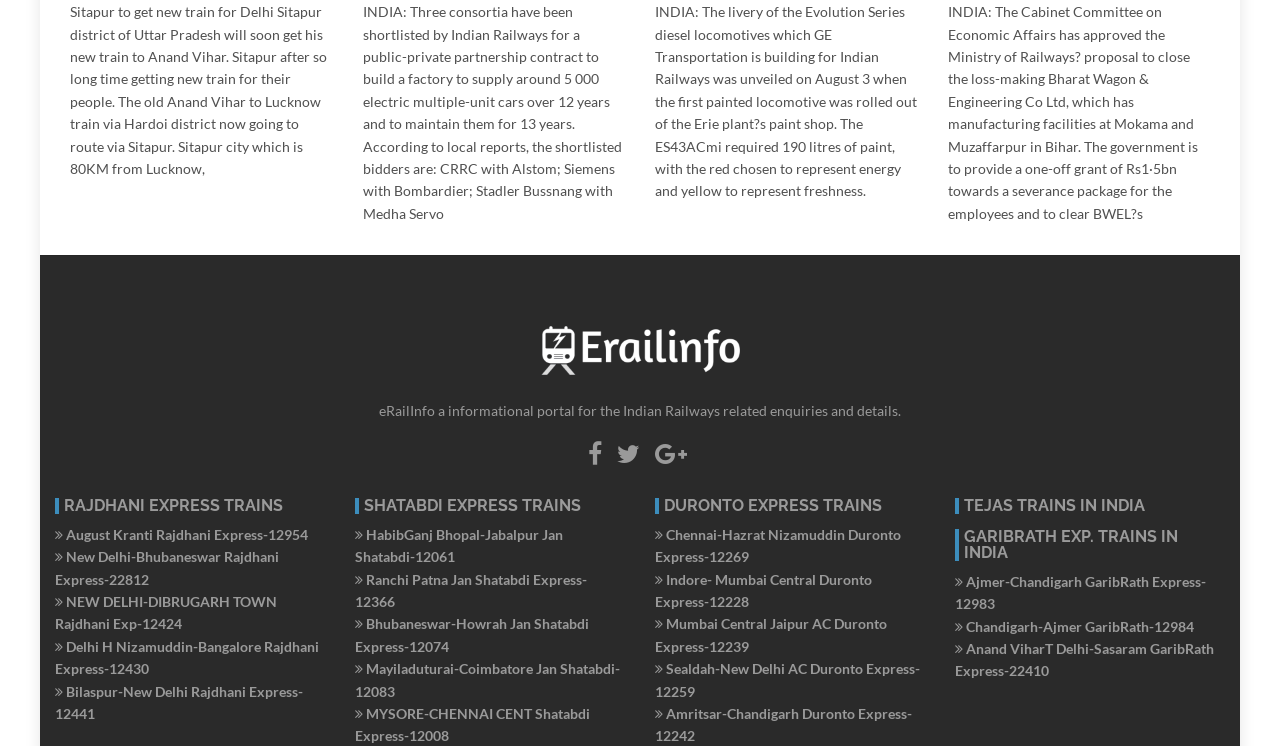What is the name of the informational portal for Indian Railways?
Analyze the image and deliver a detailed answer to the question.

The link 'eRailInfo' is described as an informational portal for the Indian Railways related enquiries and details.